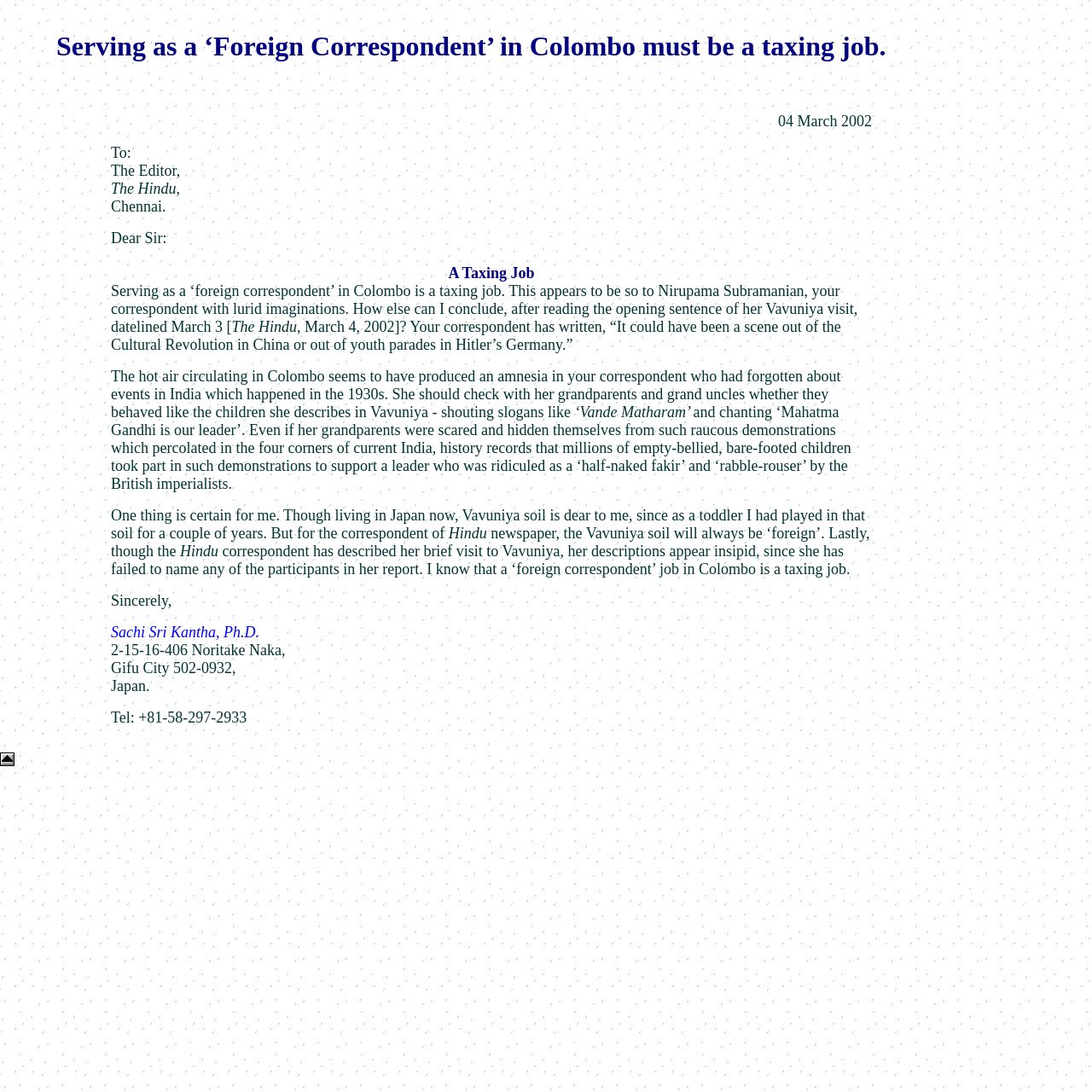Analyze and describe the webpage in a detailed narrative.

The webpage appears to be a letter to the editor of a newspaper, specifically The Hindu, dated March 4, 2002. The letter is written by Sachi Sri Kantha, Ph.D., and is a response to an article written by Nirupama Subramanian, a correspondent for The Hindu.

At the top of the page, there is a heading that reads "Serving as a ‘Foreign Correspondent’ in Colombo must be a taxing job." Below this heading, the letter begins with a formal greeting, "Dear Sir:". The body of the letter is divided into several paragraphs, each addressing a specific point or issue.

The letter is written in a formal tone and is quite lengthy, with the author expressing their opinions and thoughts on various topics, including the correspondent's writing style, historical events in India, and the author's personal connection to Vavuniya.

There are no images on the page, except for a small icon at the bottom left corner, which appears to be a link. The layout of the page is organized, with clear headings and paragraphs, making it easy to read and follow.